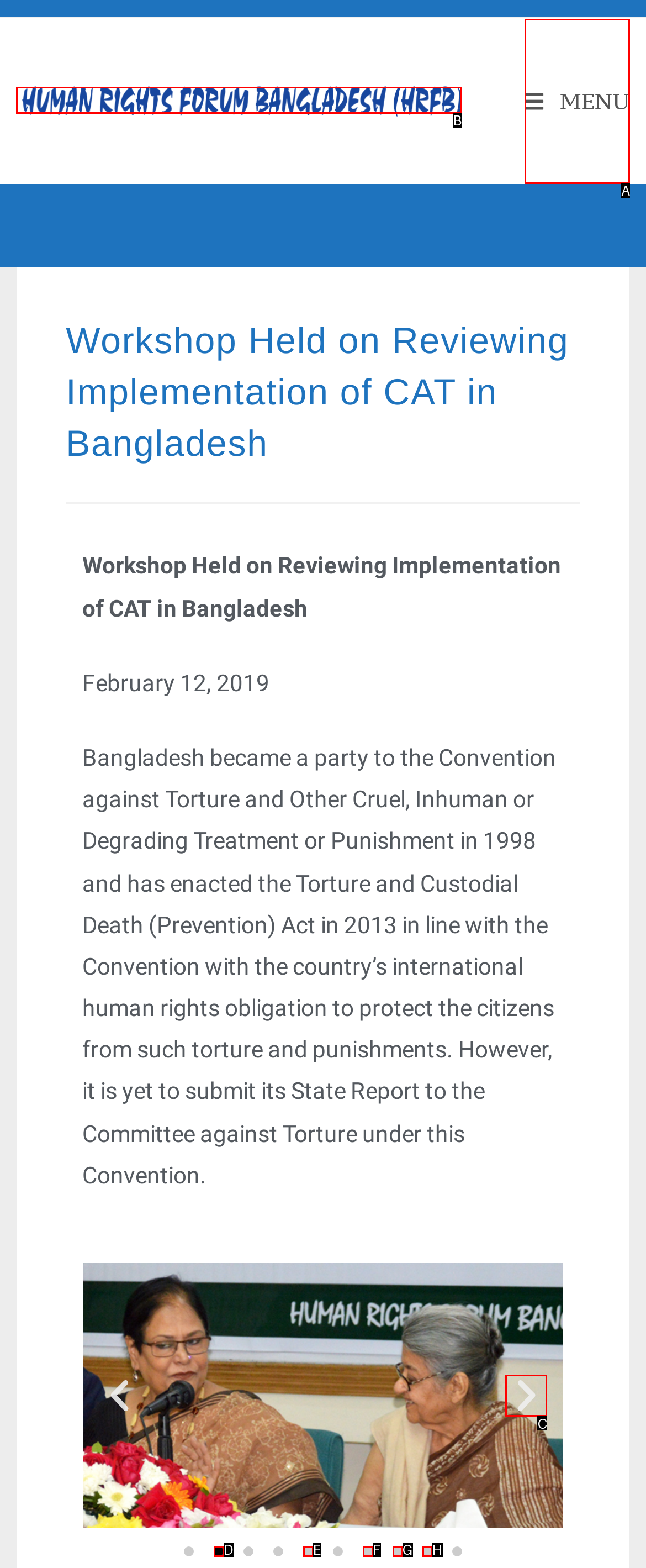Indicate which red-bounded element should be clicked to perform the task: Open the mobile menu Answer with the letter of the correct option.

A